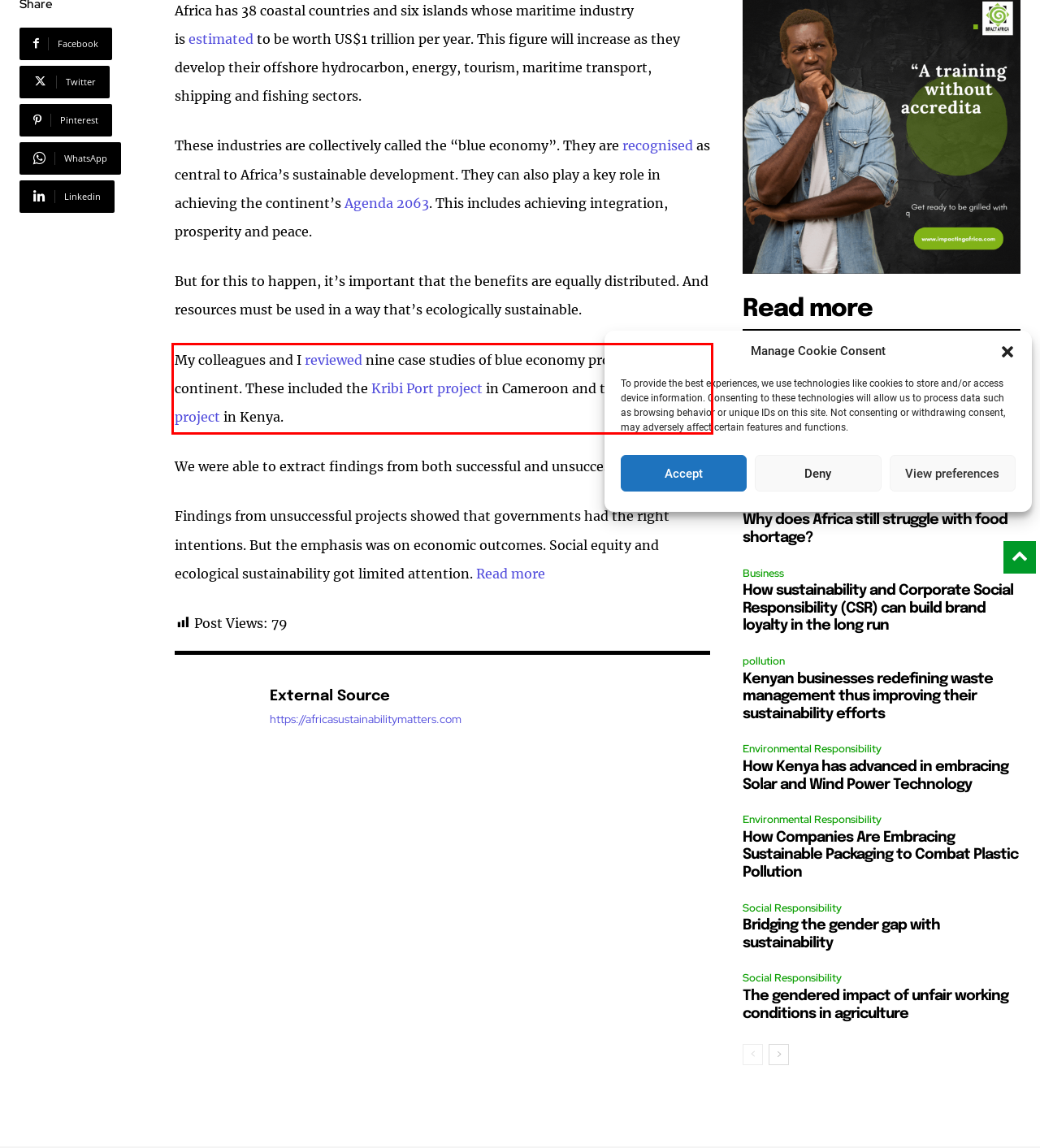Using OCR, extract the text content found within the red bounding box in the given webpage screenshot.

My colleagues and I reviewed nine case studies of blue economy projects across the continent. These included the Kribi Port project in Cameroon and the Lamu Port project in Kenya.